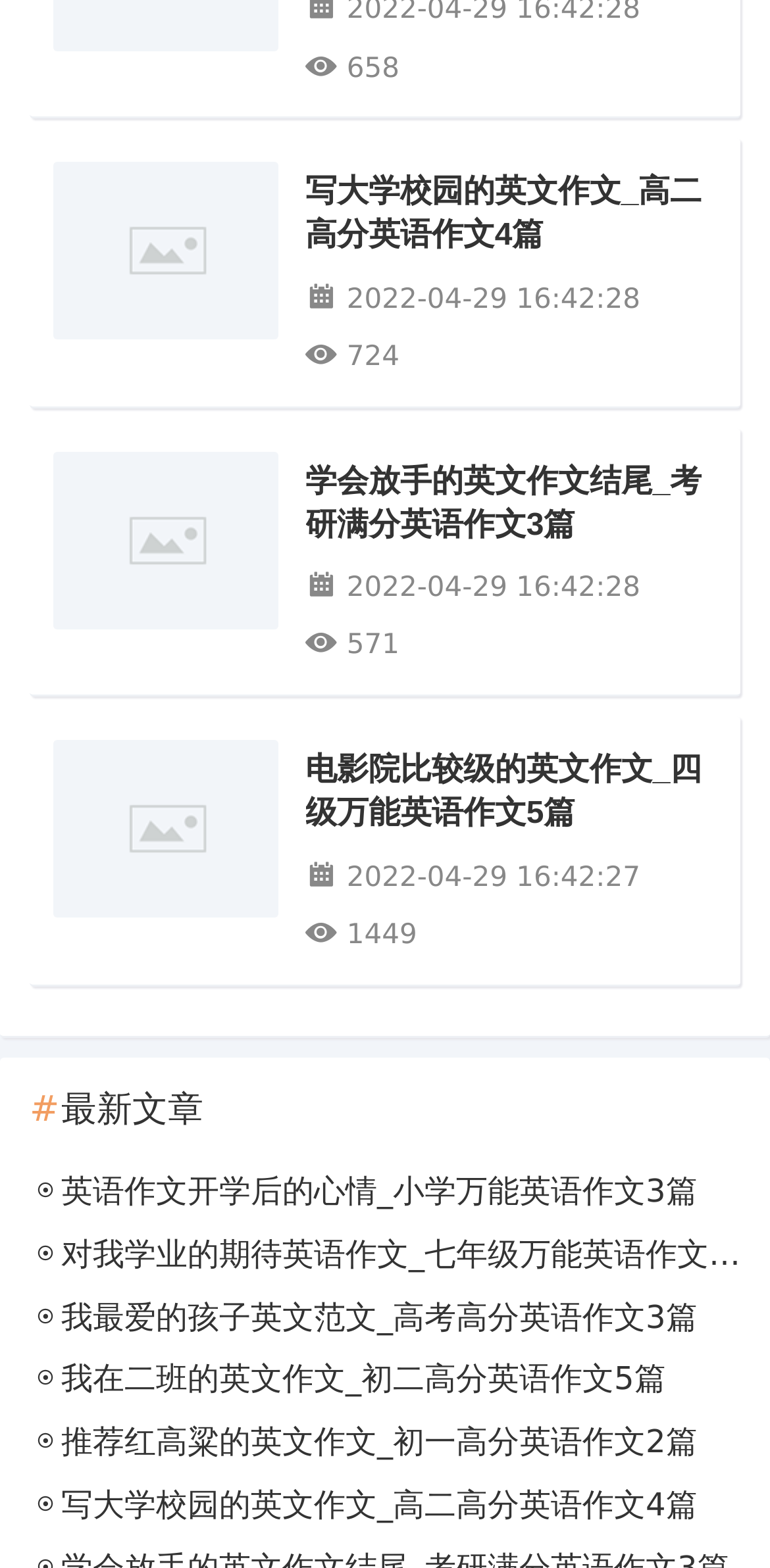Could you provide the bounding box coordinates for the portion of the screen to click to complete this instruction: "view the article about learning to let go in English"?

[0.396, 0.294, 0.932, 0.35]